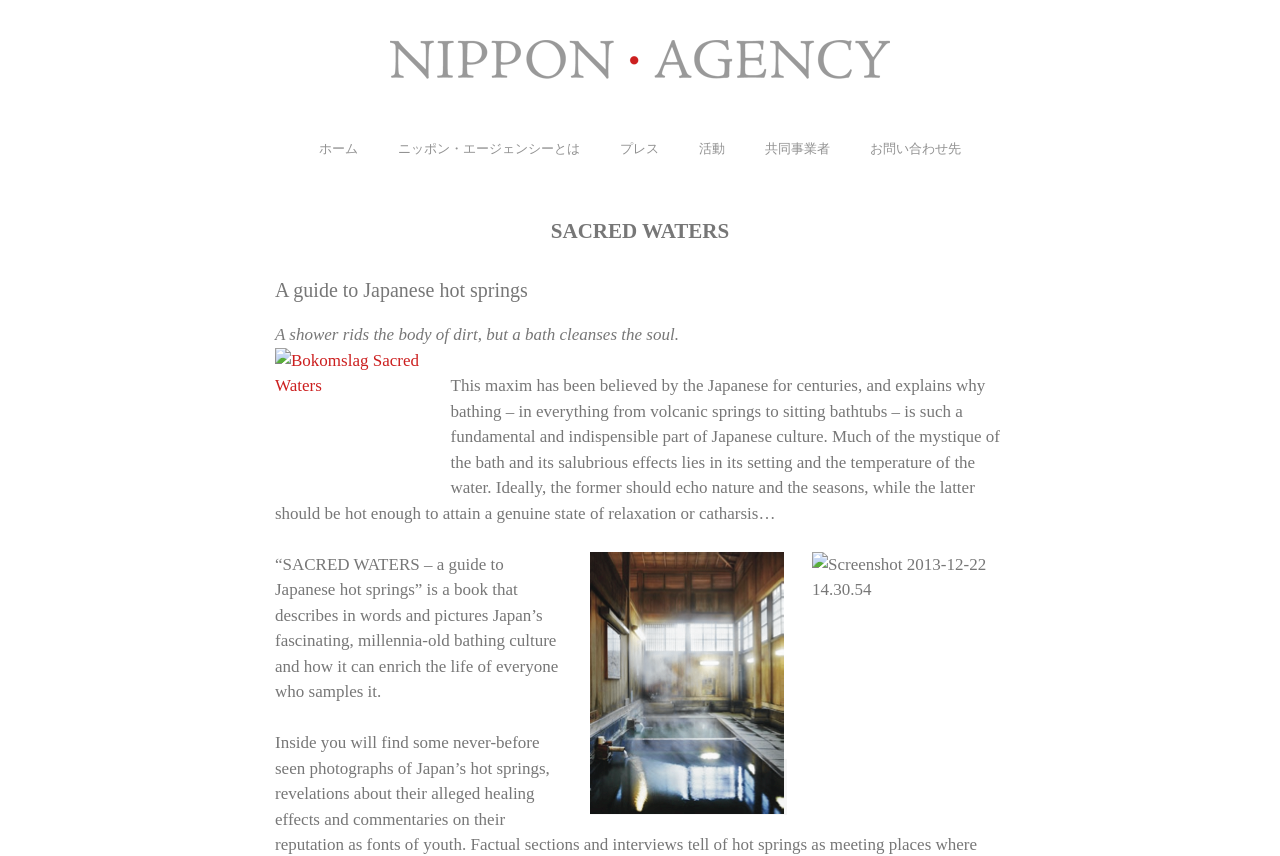Determine the bounding box for the UI element as described: "e-Commerce Website by Oxatis". The coordinates should be represented as four float numbers between 0 and 1, formatted as [left, top, right, bottom].

None